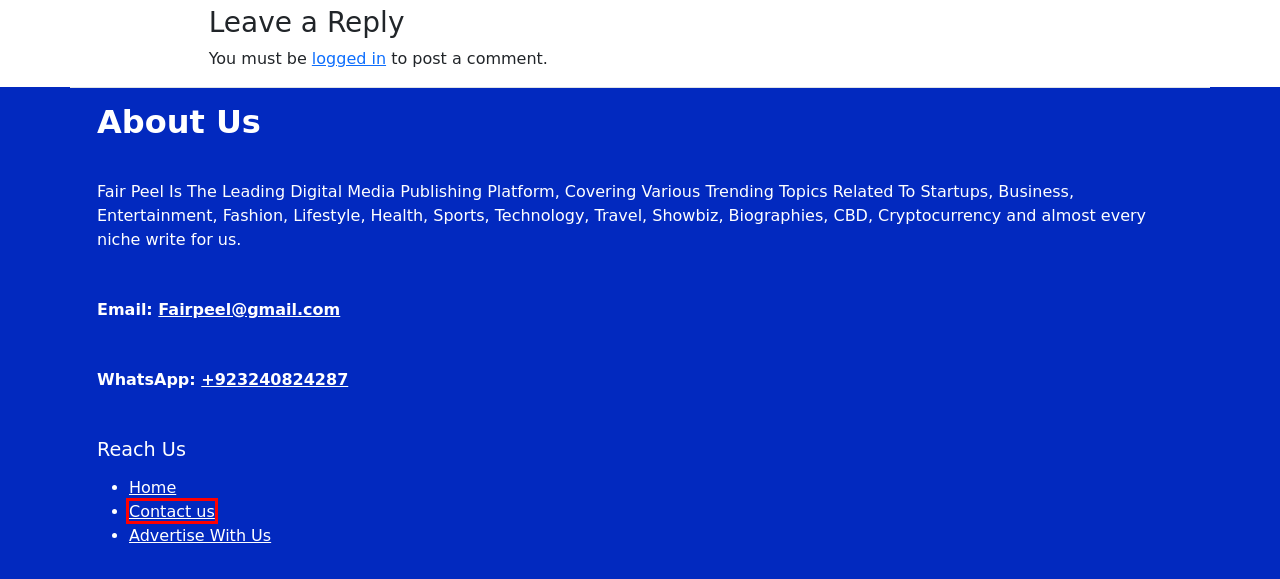You are given a screenshot of a webpage within which there is a red rectangle bounding box. Please choose the best webpage description that matches the new webpage after clicking the selected element in the bounding box. Here are the options:
A. Contact us
B. Travis Scott Merch || Travis Scott Store || Official Website
C. Fashion
D. Showbiz
E. iPhone battery not charging 100%? Learn how to fix
F. Human verification
G. Travel
H. Write For Us – Advertise With Us

A